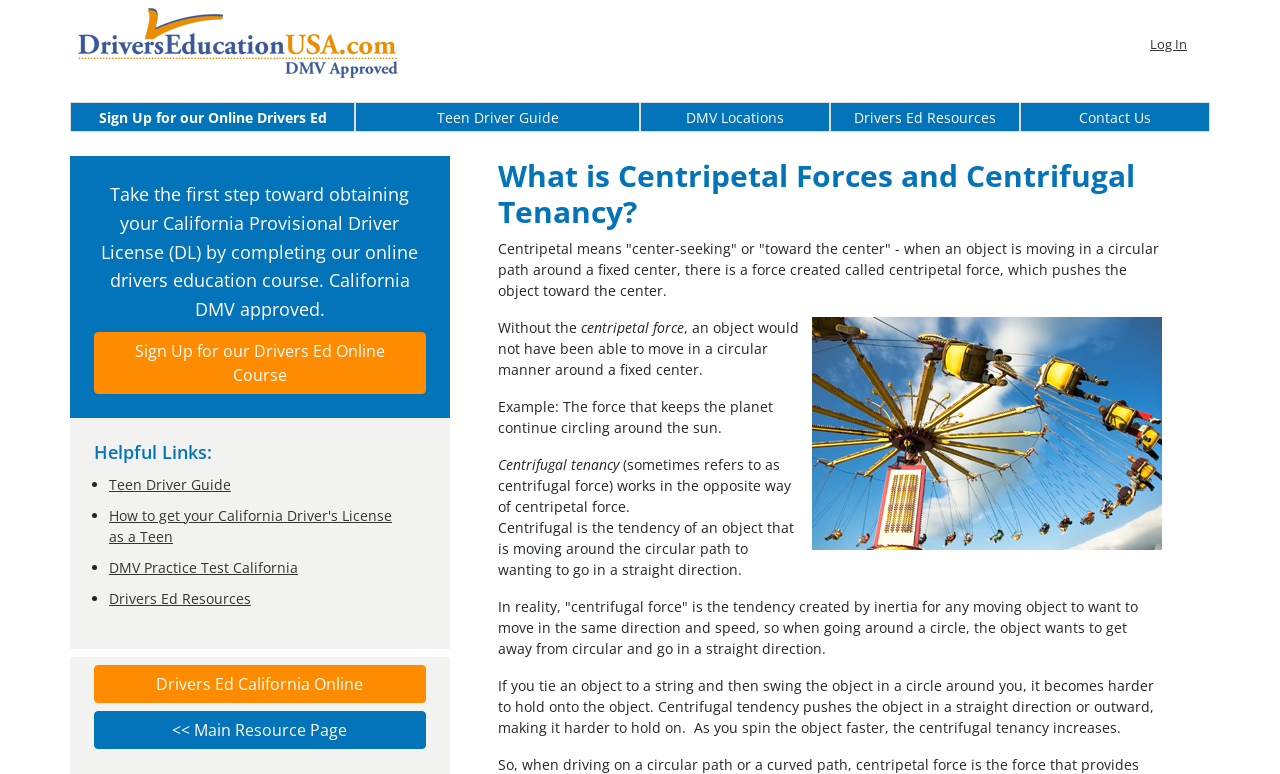Offer an in-depth caption of the entire webpage.

This webpage is about explaining the concept of centripetal forces and centrifugal tenancy. At the top left, there is a link to "Drivers Ed California Online" accompanied by an image. On the top right, there are links to "Log In" and "Sign Up for our Online Drivers Ed". Below these links, there are several links to different resources, including "Teen Driver Guide", "DMV Locations", "Drivers Ed Resources", and "Contact Us".

The main content of the webpage starts with a heading that explains the purpose of the online drivers education course. Below this heading, there is a link to sign up for the course. The webpage then provides helpful links, including "Teen Driver Guide", "How to get your California Driver's License as a Teen", "DMV Practice Test California", and "Drivers Ed Resources".

The main topic of centripetal forces and centrifugal tenancy is introduced by a heading in the middle of the webpage. The text explains that centripetal means "center-seeking" or "toward the center", and that it is a force that pushes an object towards the center when it is moving in a circular path. There is an image related to centrifugal force on the right side of the text.

The text continues to explain that without centripetal force, an object would not be able to move in a circular manner around a fixed center. It provides an example of the force that keeps the planet circling around the sun. The concept of centrifugal tenancy is then introduced, which works in the opposite way of centripetal force. The text explains that centrifugal is the tendency of an object moving around a circular path to want to go in a straight direction. It provides an example of swinging an object in a circle around oneself, where the centrifugal tendency pushes the object in a straight direction or outward, making it harder to hold on.

At the bottom of the webpage, there are links to "Drivers Ed California Online" and a button to go back to the main resource page.